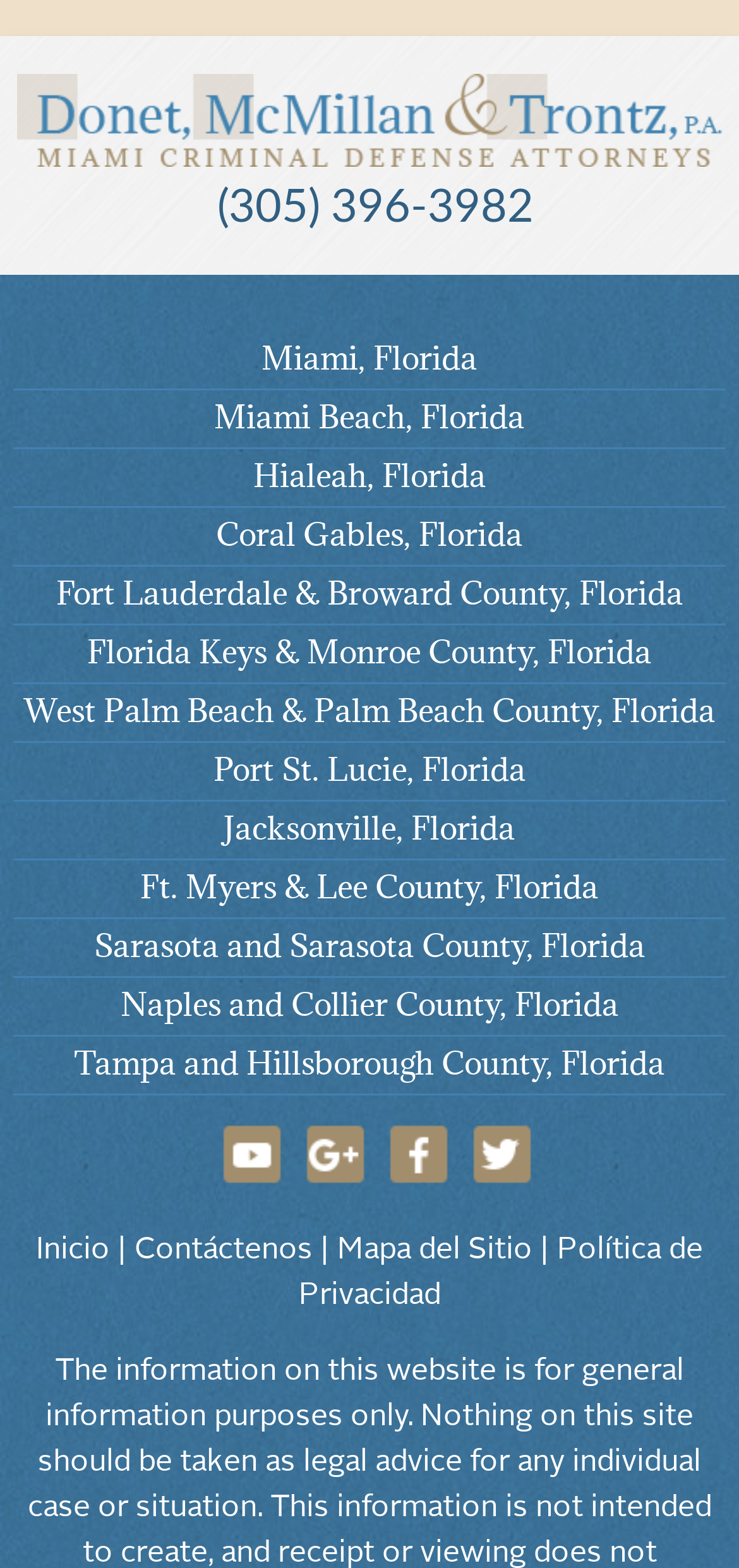What is the last link on the bottom navigation menu?
We need a detailed and exhaustive answer to the question. Please elaborate.

I looked at the links at the bottom of the page and found that the last link is 'Ir a Política de Privacidad', which translates to 'Privacy Policy'.